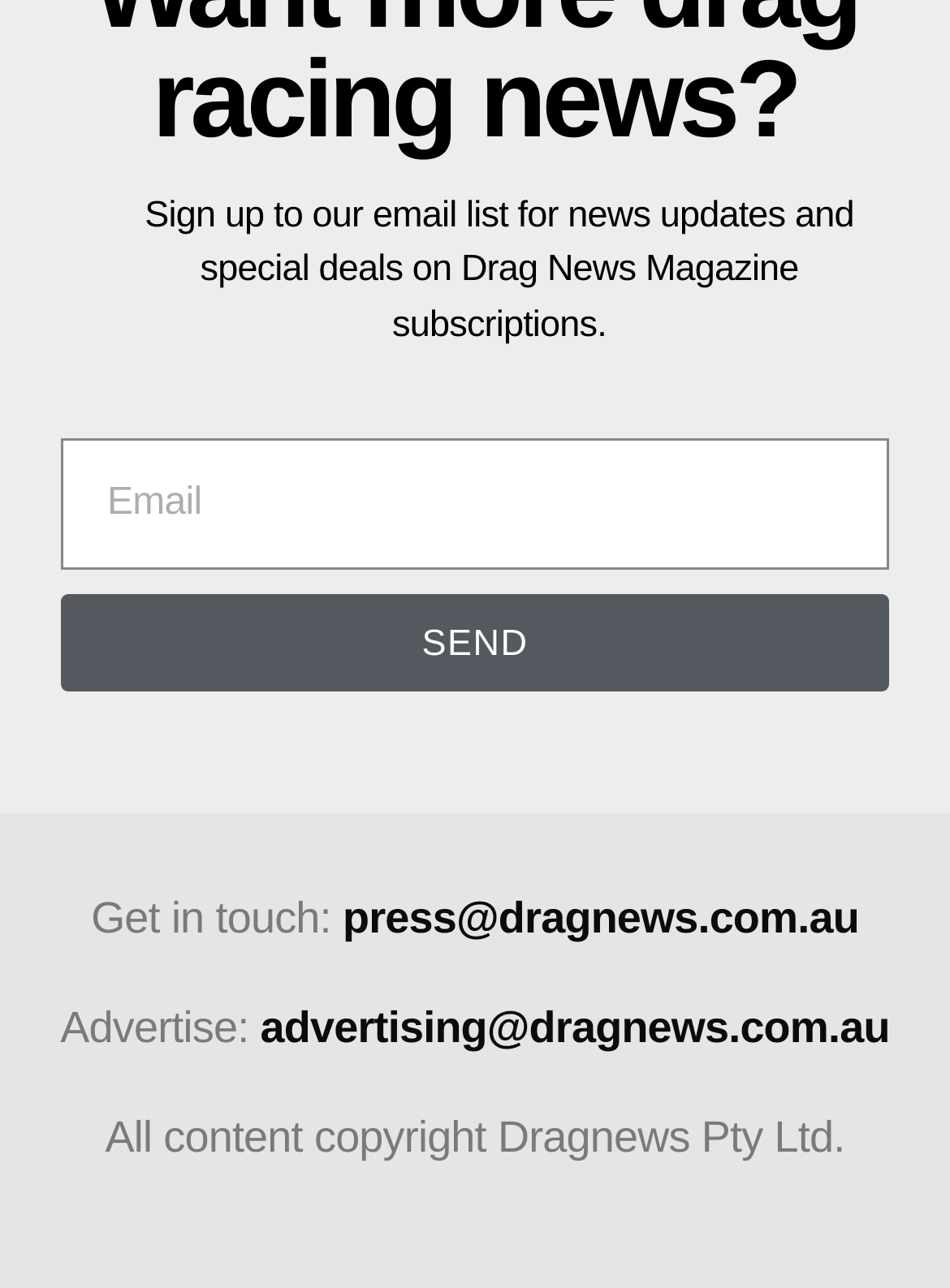Provide a brief response to the question using a single word or phrase: 
What is the contact email for advertising inquiries?

advertising@dragnews.com.au